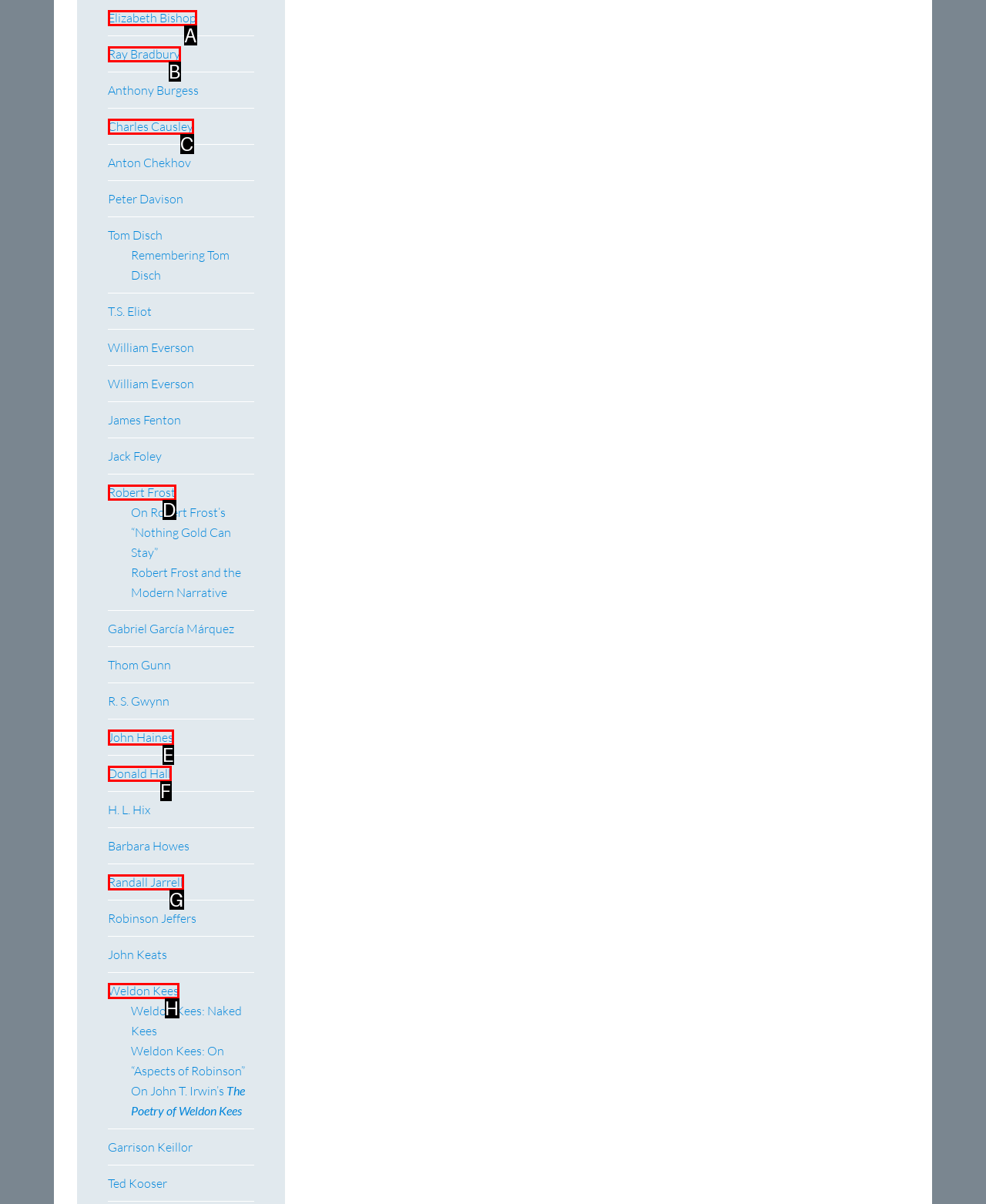From the given choices, indicate the option that best matches: Robert Frost
State the letter of the chosen option directly.

D